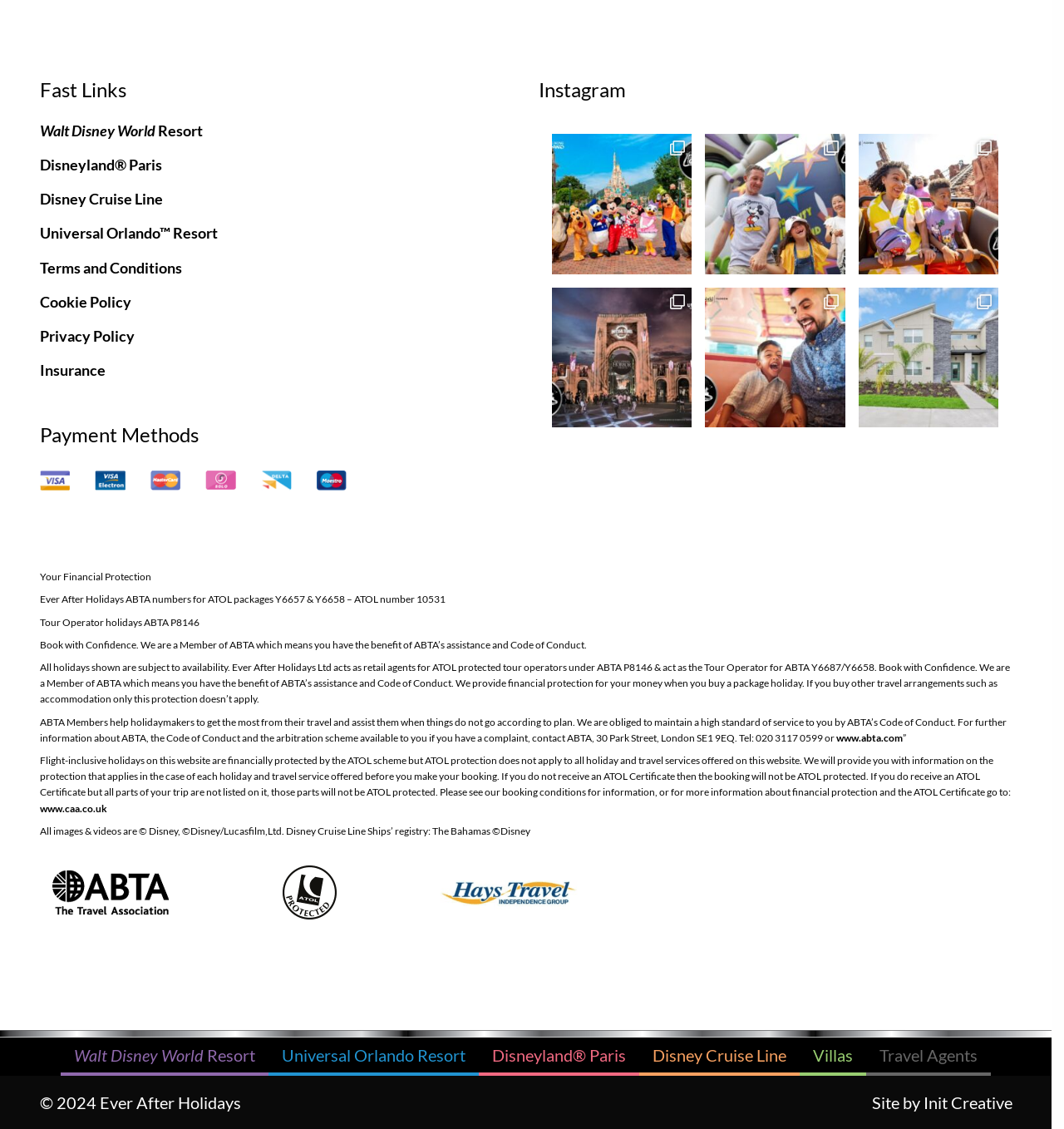Predict the bounding box coordinates of the area that should be clicked to accomplish the following instruction: "Visit the ATOL website". The bounding box coordinates should consist of four float numbers between 0 and 1, i.e., [left, top, right, bottom].

[0.037, 0.71, 0.1, 0.721]